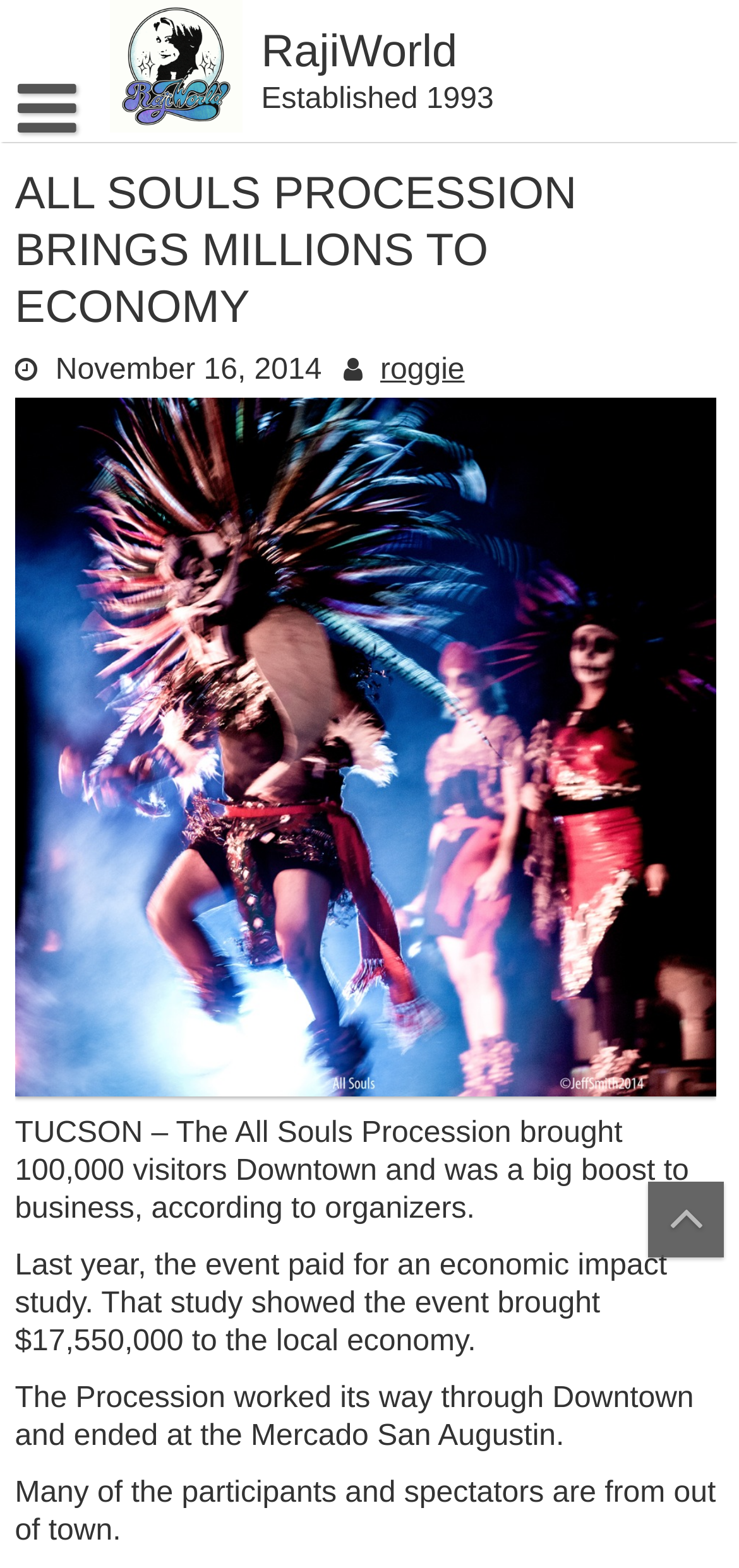Answer the question in a single word or phrase:
Who is the author of the article?

Not specified